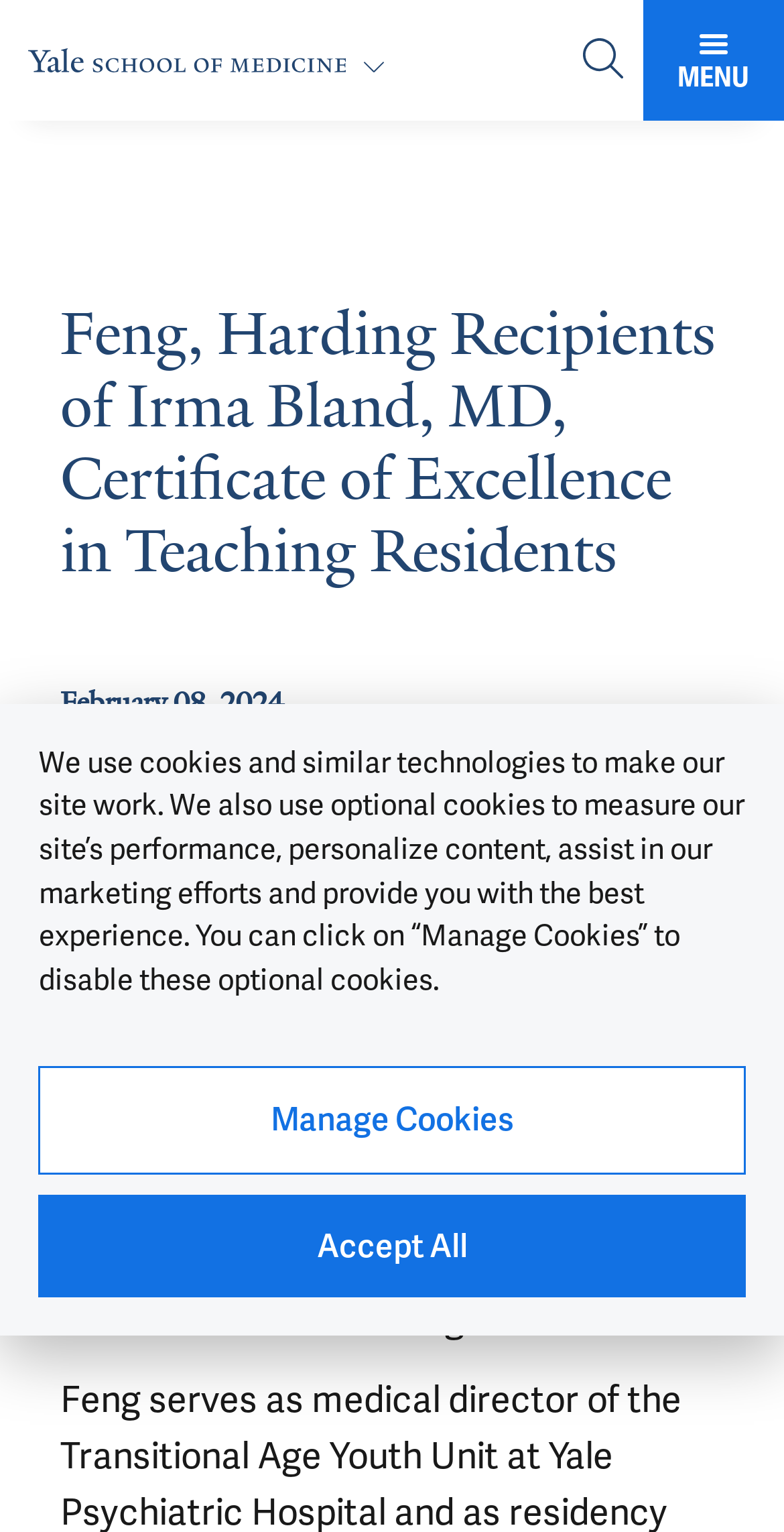Please determine the bounding box coordinates of the area that needs to be clicked to complete this task: 'Share via Twitter'. The coordinates must be four float numbers between 0 and 1, formatted as [left, top, right, bottom].

[0.092, 0.542, 0.154, 0.574]